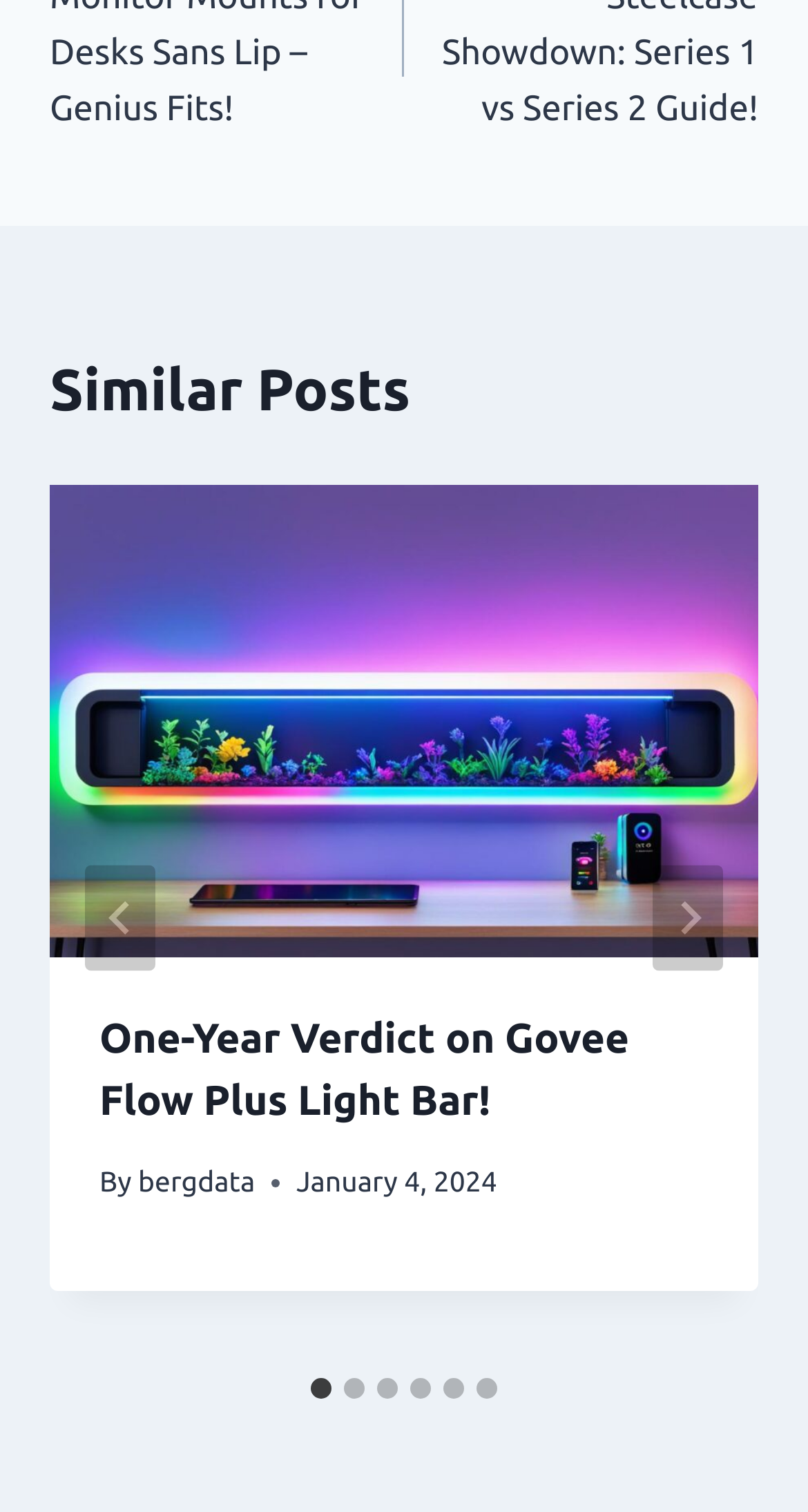Find the bounding box coordinates of the clickable area required to complete the following action: "Go to last slide".

[0.105, 0.573, 0.192, 0.643]